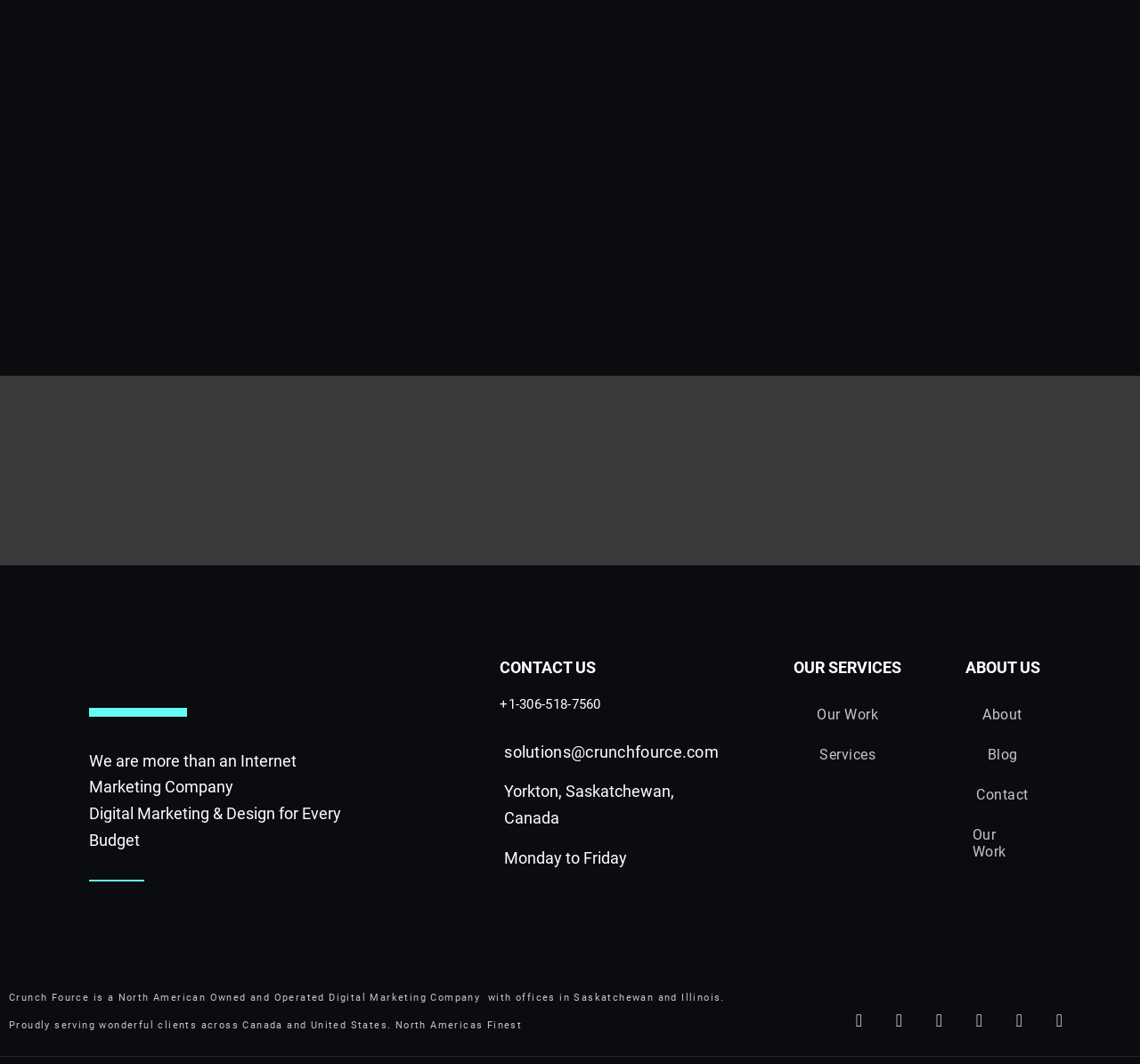Please give a short response to the question using one word or a phrase:
What are the three main sections?

CONTACT US, OUR SERVICES, ABOUT US